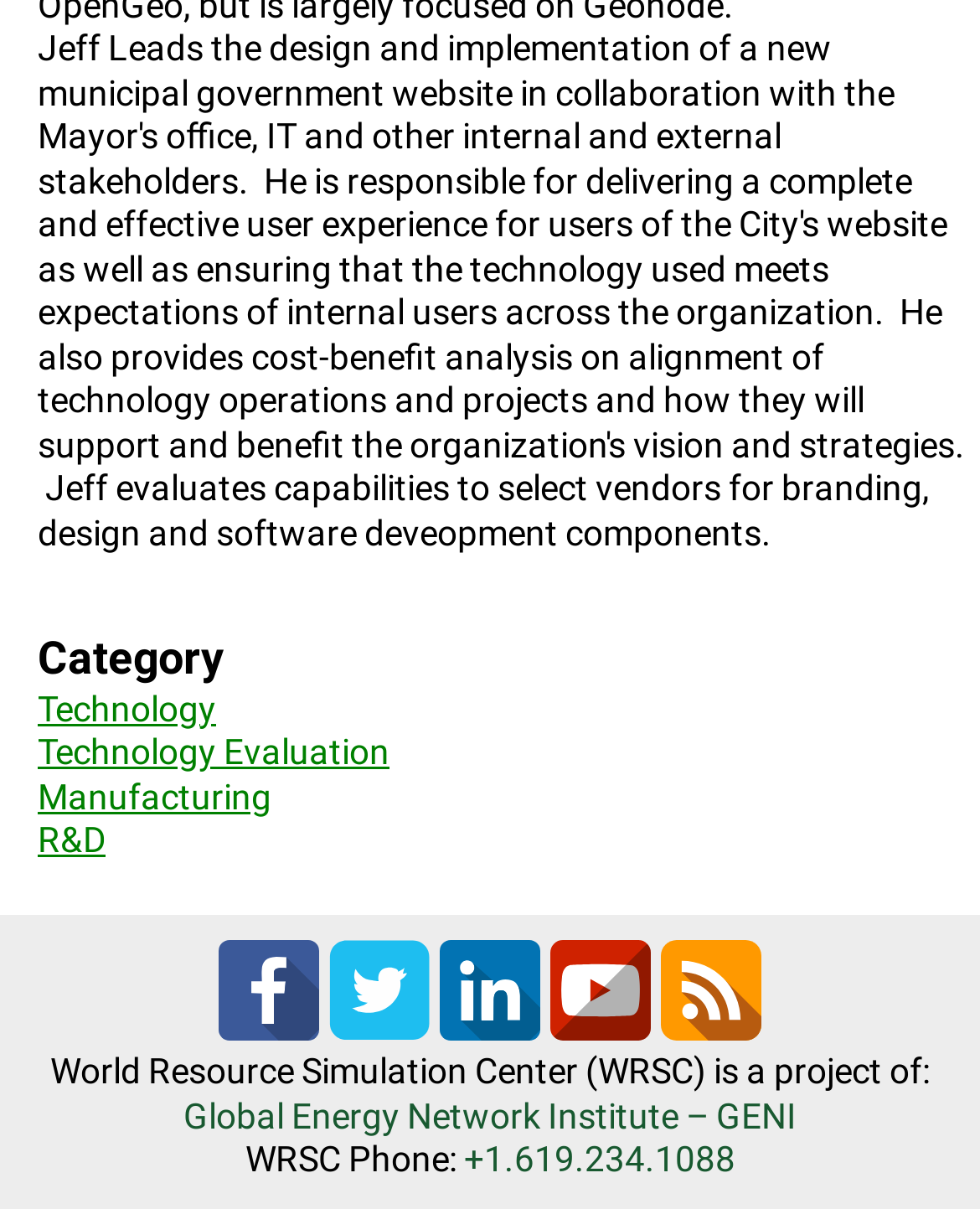Please give a succinct answer to the question in one word or phrase:
How many social media logos are present at the bottom of the page?

4